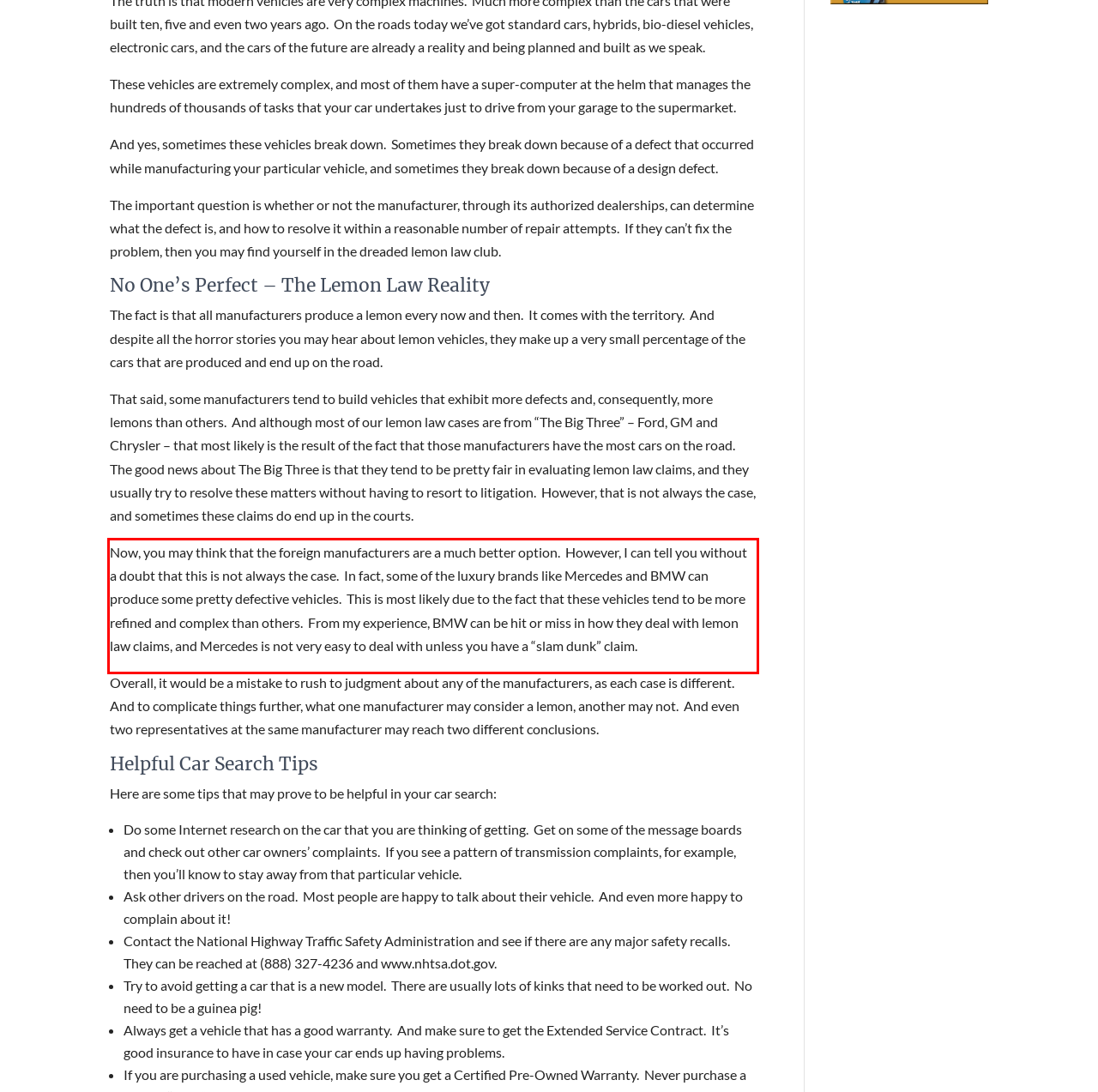Please perform OCR on the text within the red rectangle in the webpage screenshot and return the text content.

Now, you may think that the foreign manufacturers are a much better option. However, I can tell you without a doubt that this is not always the case. In fact, some of the luxury brands like Mercedes and BMW can produce some pretty defective vehicles. This is most likely due to the fact that these vehicles tend to be more refined and complex than others. From my experience, BMW can be hit or miss in how they deal with lemon law claims, and Mercedes is not very easy to deal with unless you have a “slam dunk” claim.